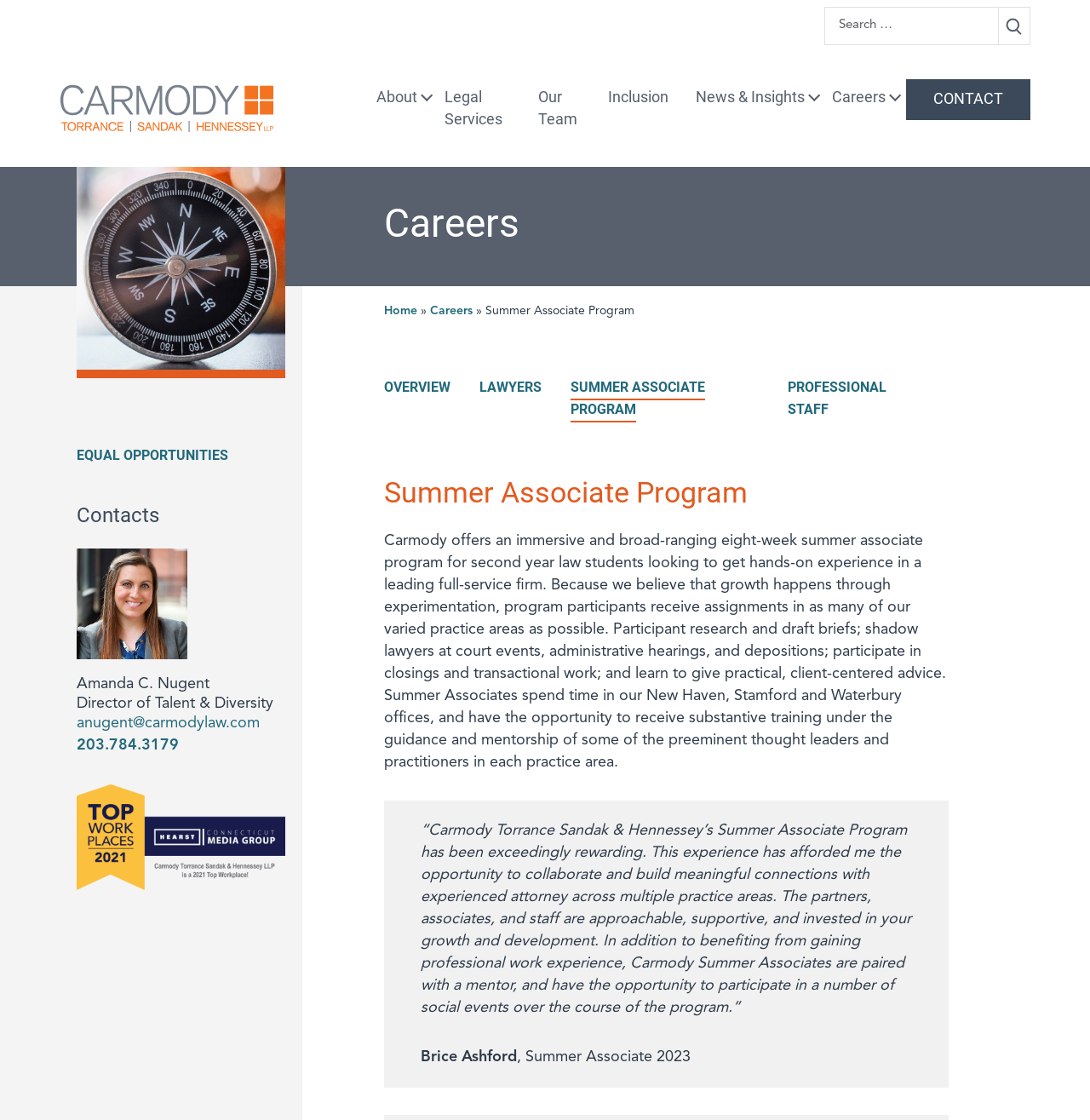What is the role of the person mentioned in the testimonial?
Provide a detailed and well-explained answer to the question.

I determined the answer by reading the testimonial and the text below it, which mentions 'Brice Ashford, Summer Associate 2023', indicating that Brice Ashford is a Summer Associate.